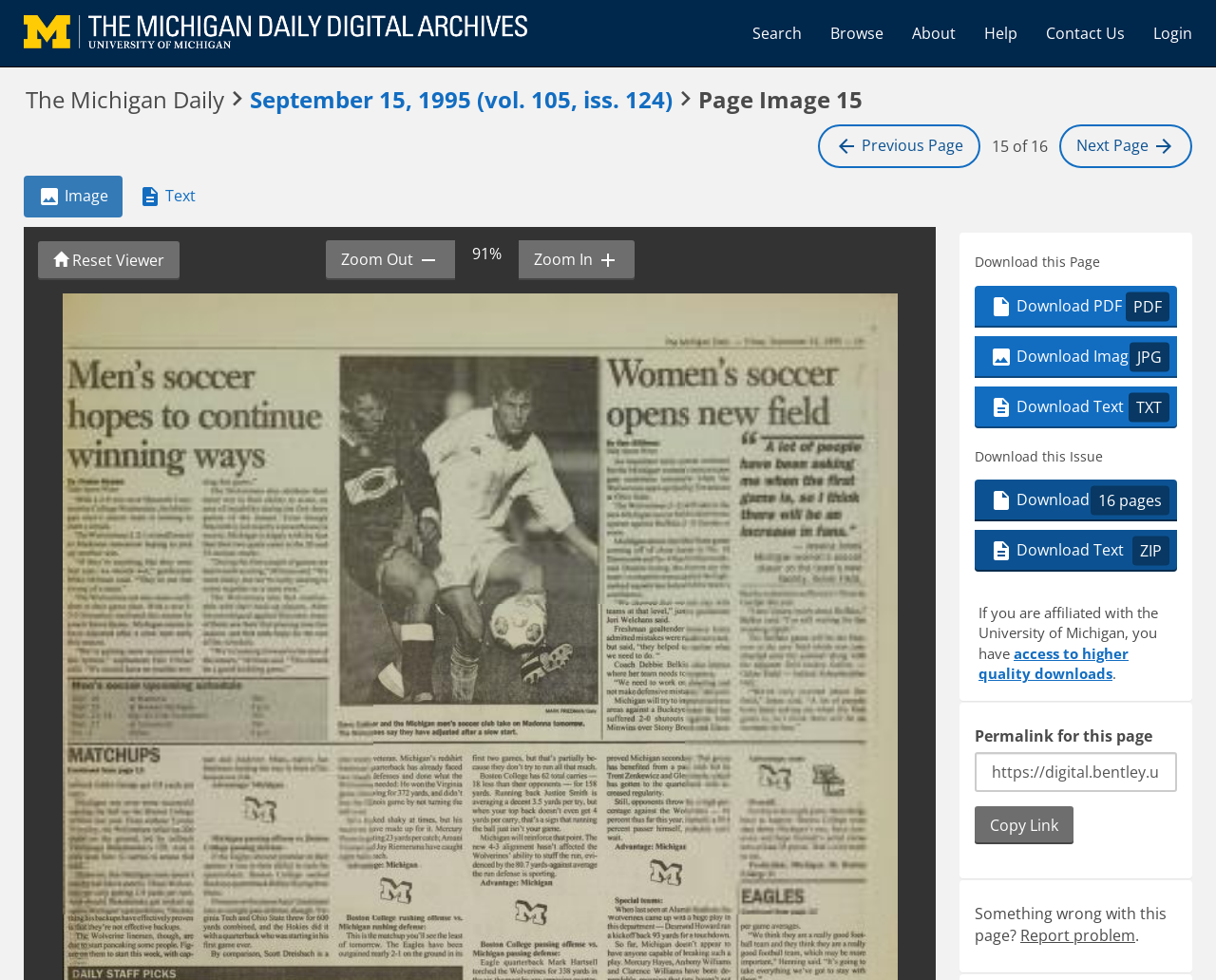Please determine the bounding box coordinates for the element with the description: "access to higher quality downloads".

[0.805, 0.657, 0.928, 0.697]